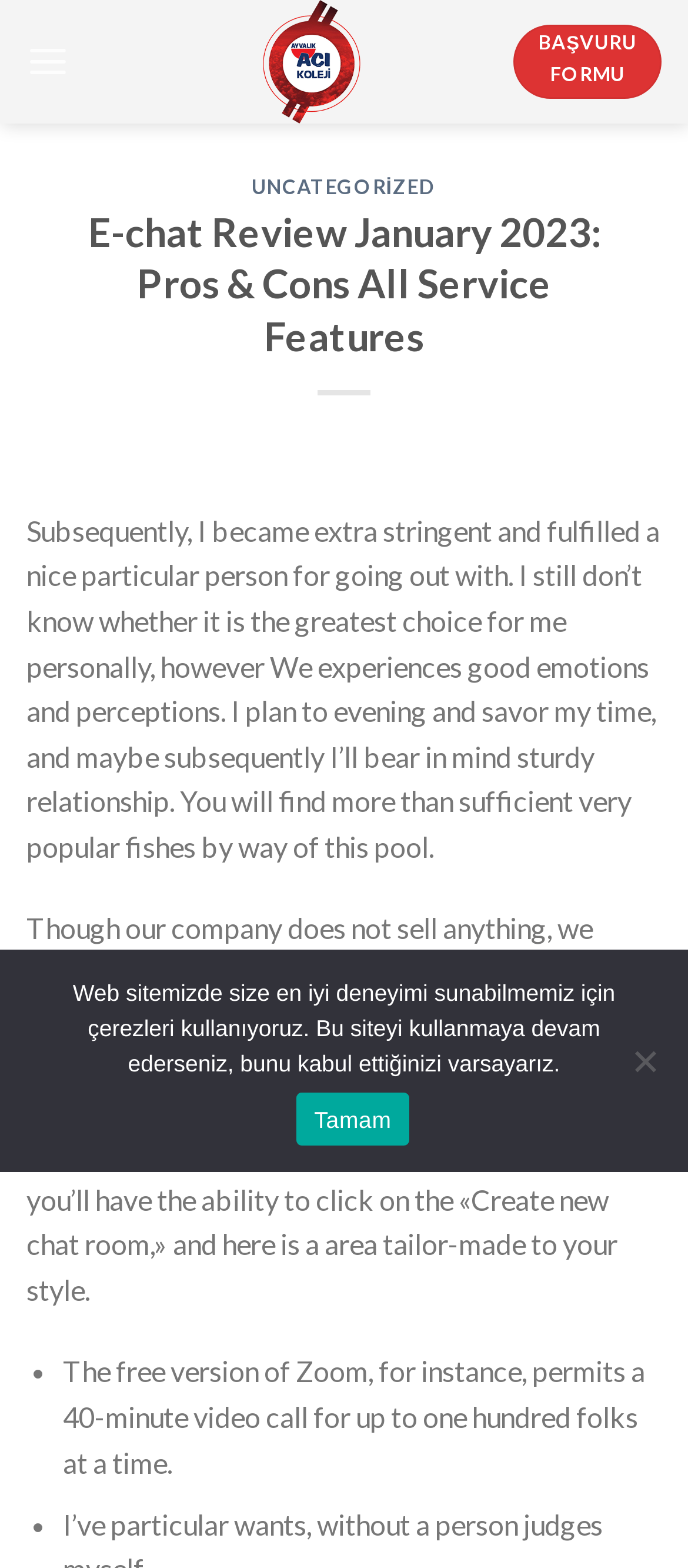What is the maximum duration of a video call on Zoom's free version?
Deliver a detailed and extensive answer to the question.

According to the text 'The free version of Zoom, for instance, permits a 40-minute video call for up to one hundred folks at a time.', the maximum duration of a video call on Zoom's free version is 40 minutes.